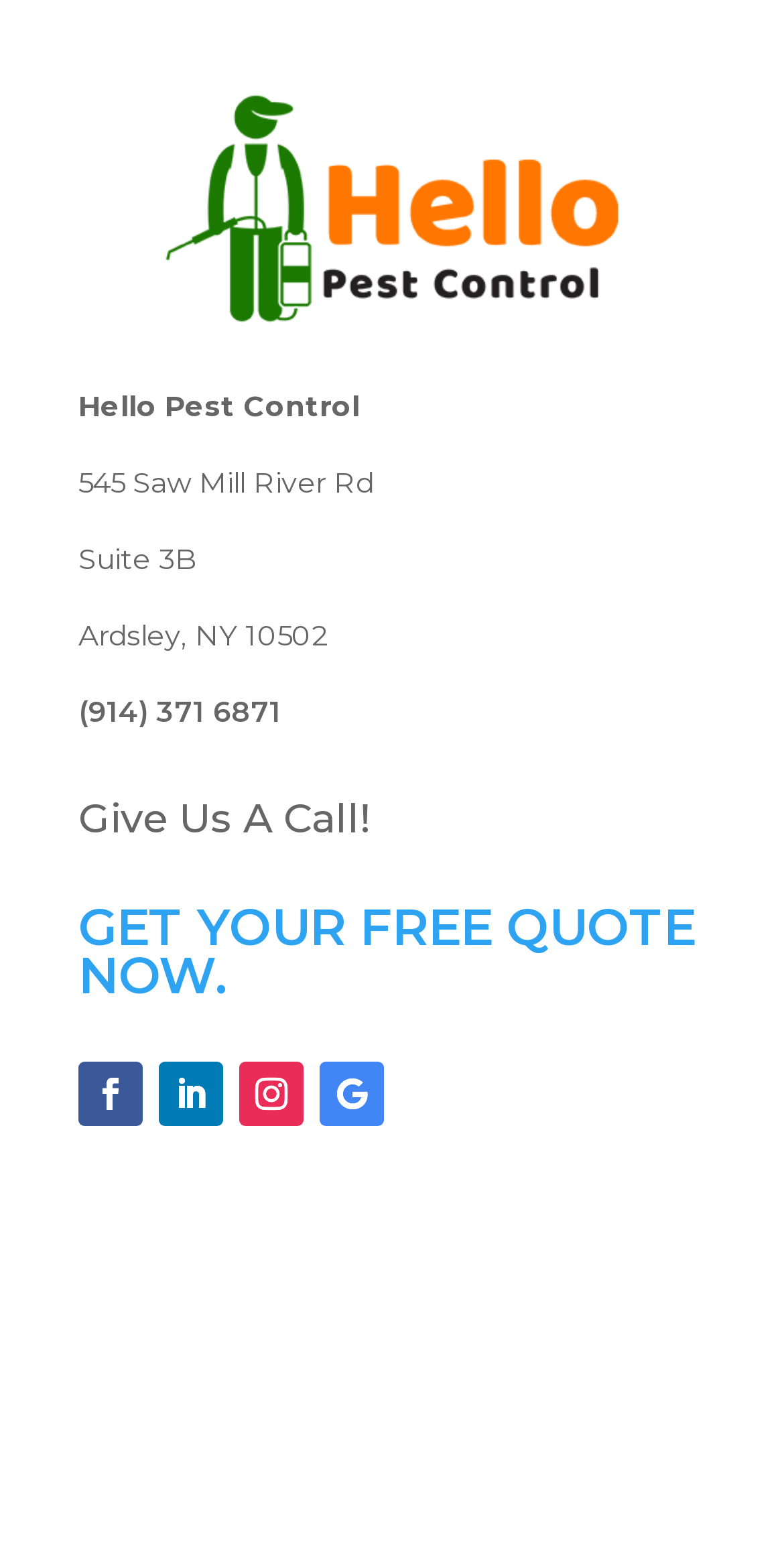Please specify the bounding box coordinates in the format (top-left x, top-left y, bottom-right x, bottom-right y), with all values as floating point numbers between 0 and 1. Identify the bounding box of the UI element described by: Home page

None